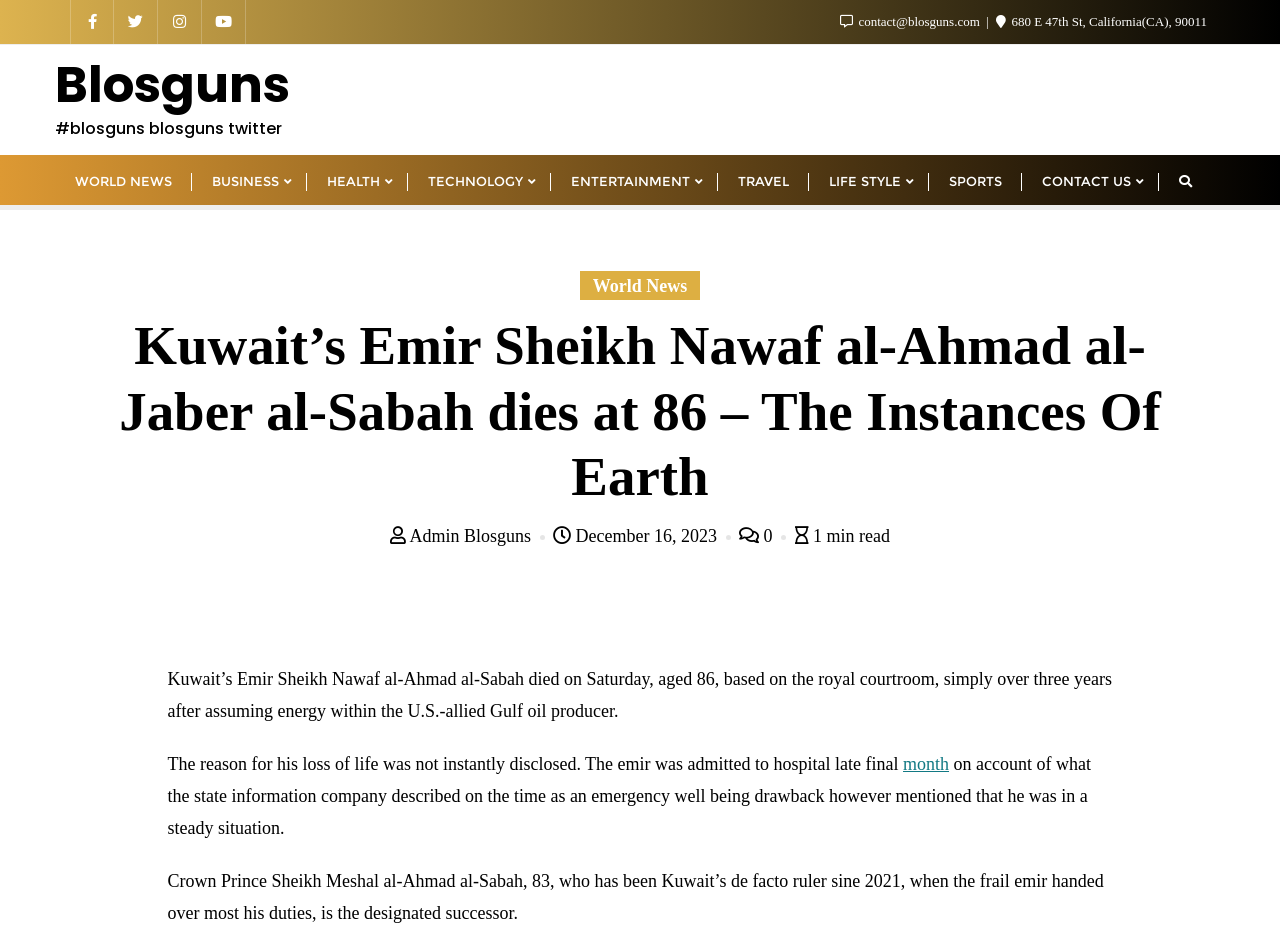Could you find the bounding box coordinates of the clickable area to complete this instruction: "Click on the Twitter link"?

[0.043, 0.048, 0.227, 0.165]